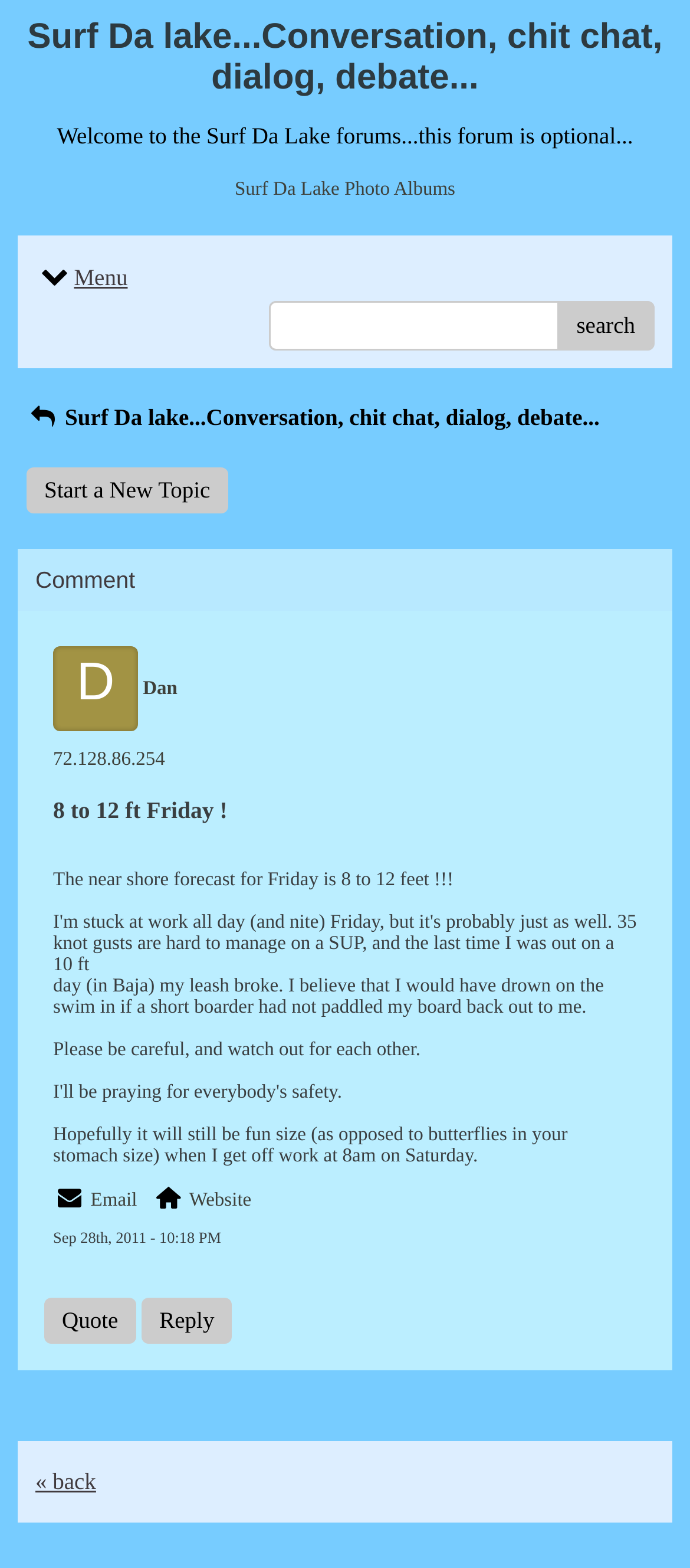Pinpoint the bounding box coordinates of the element to be clicked to execute the instruction: "Start a new topic".

[0.038, 0.298, 0.33, 0.327]